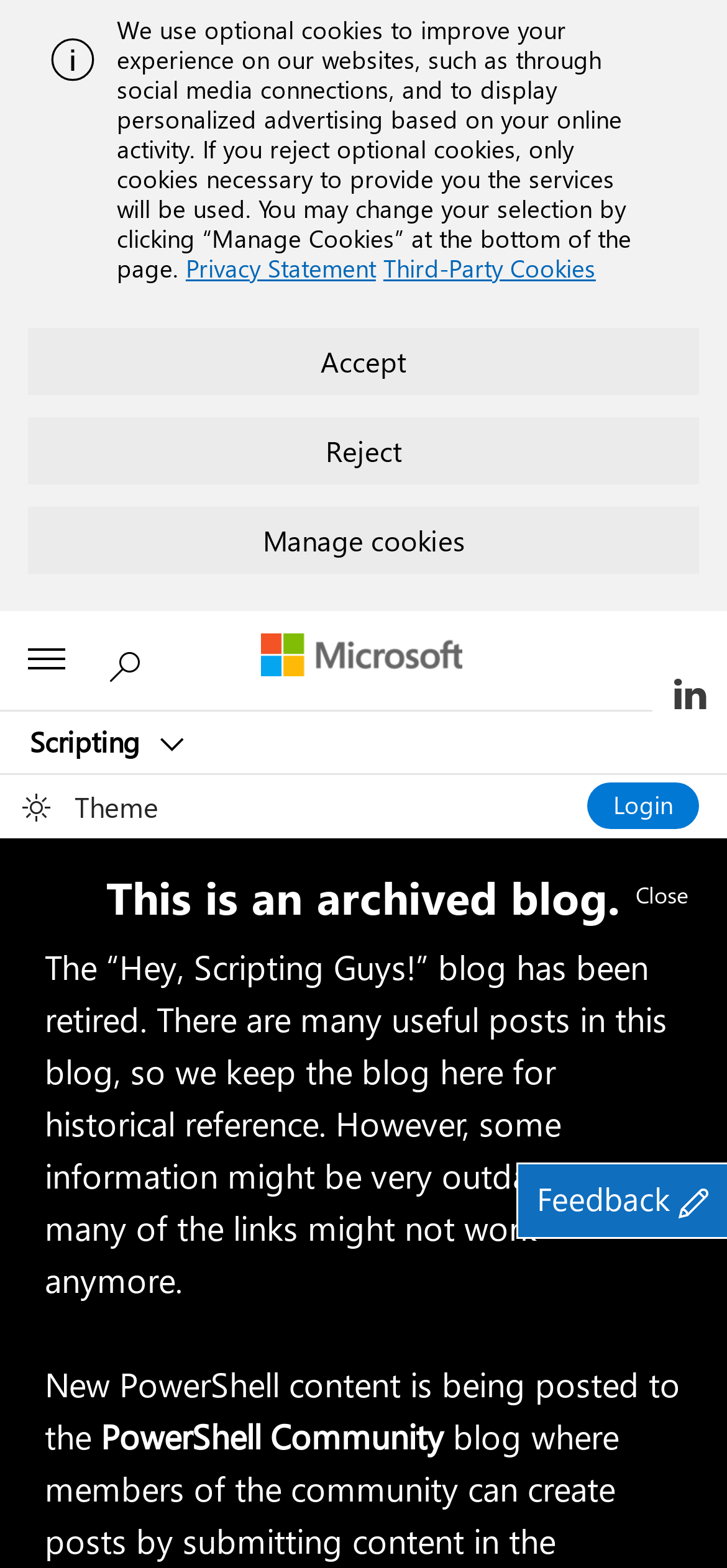Please determine the bounding box coordinates of the element's region to click in order to carry out the following instruction: "Click the Scripting button". The coordinates should be four float numbers between 0 and 1, i.e., [left, top, right, bottom].

[0.003, 0.454, 0.29, 0.493]